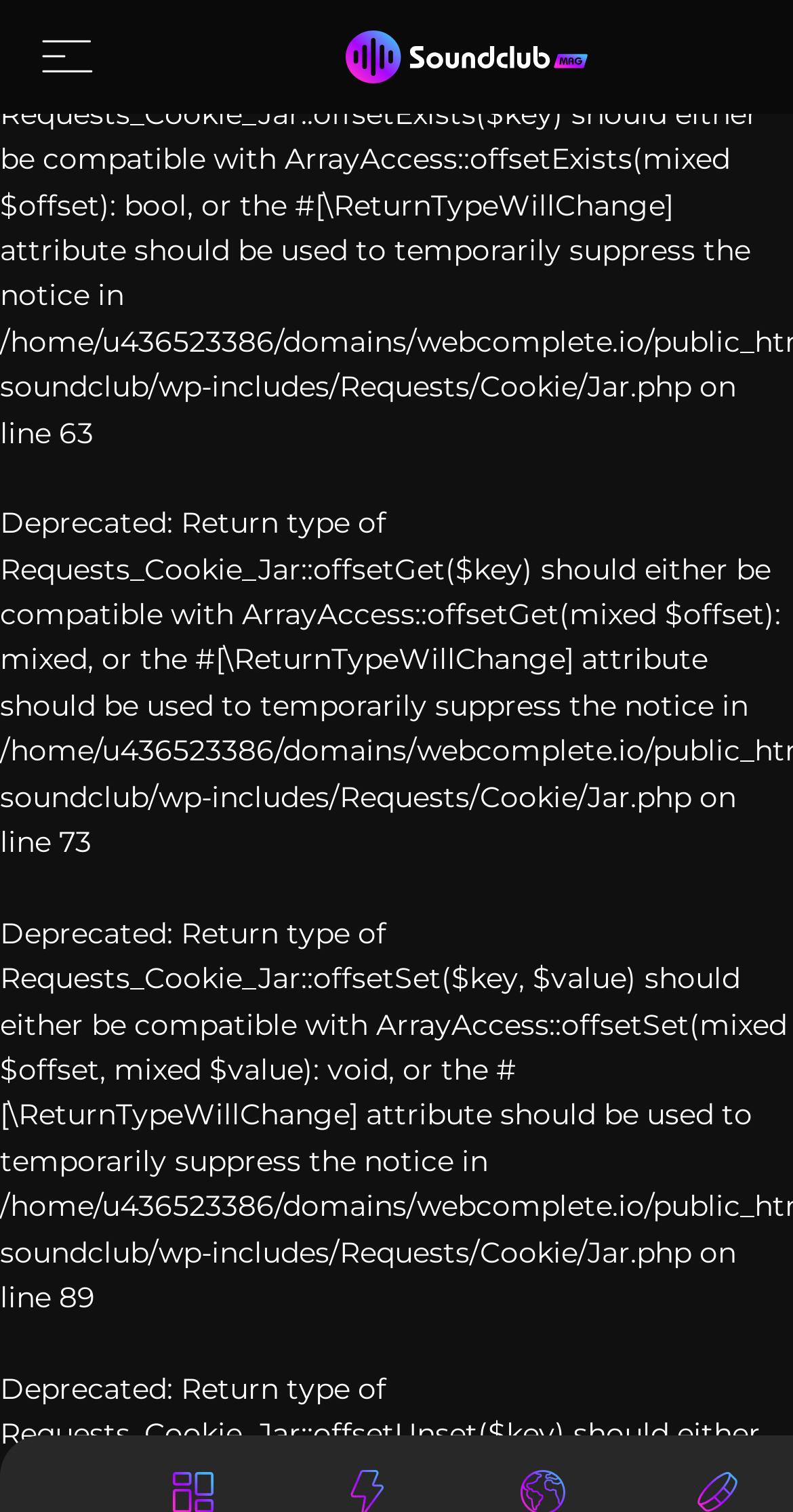Specify the bounding box coordinates for the region that must be clicked to perform the given instruction: "Click the ABOUT link".

[0.082, 0.698, 0.762, 0.762]